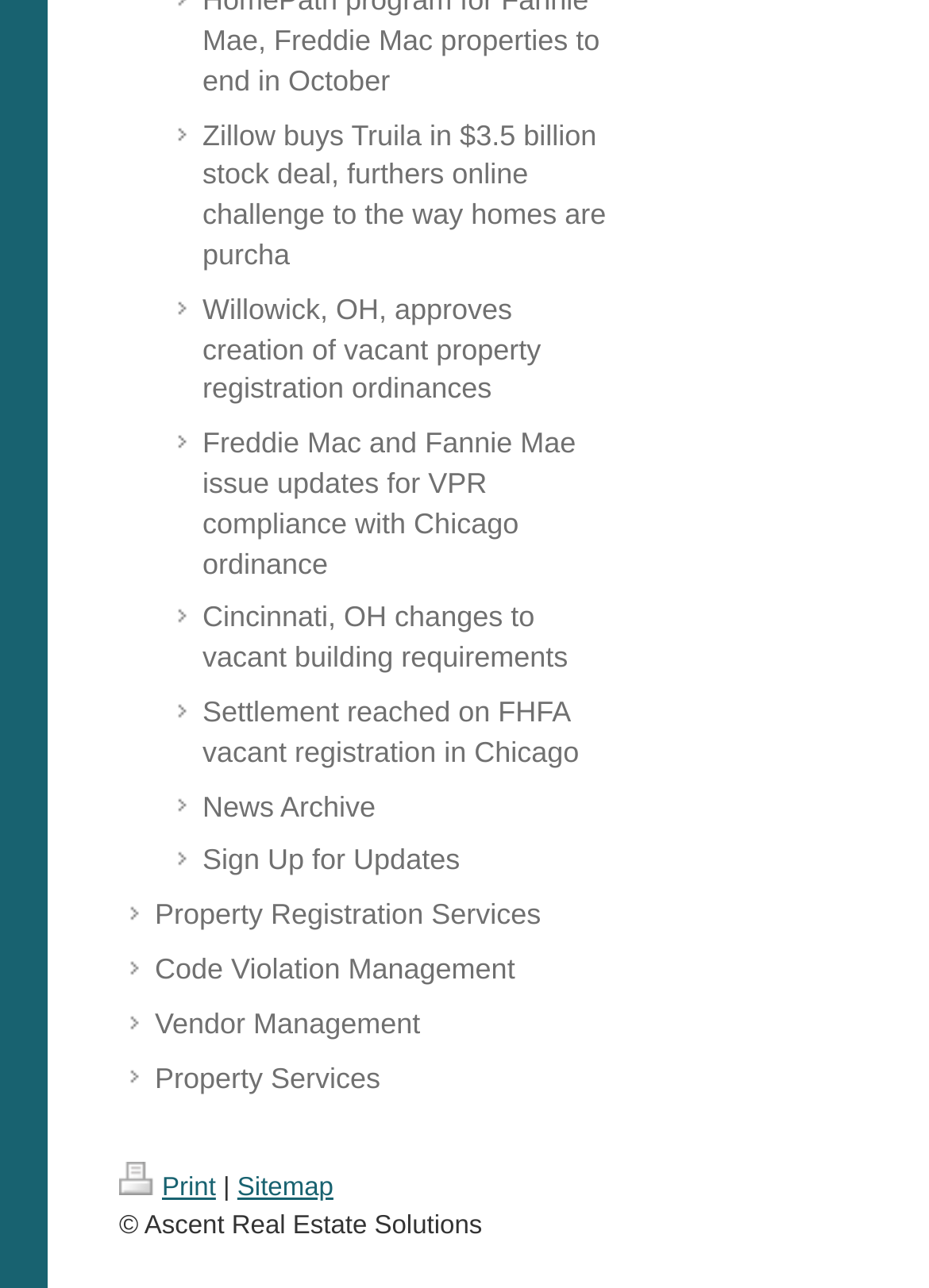Please identify the bounding box coordinates for the region that you need to click to follow this instruction: "View property registration services".

[0.128, 0.69, 0.667, 0.732]